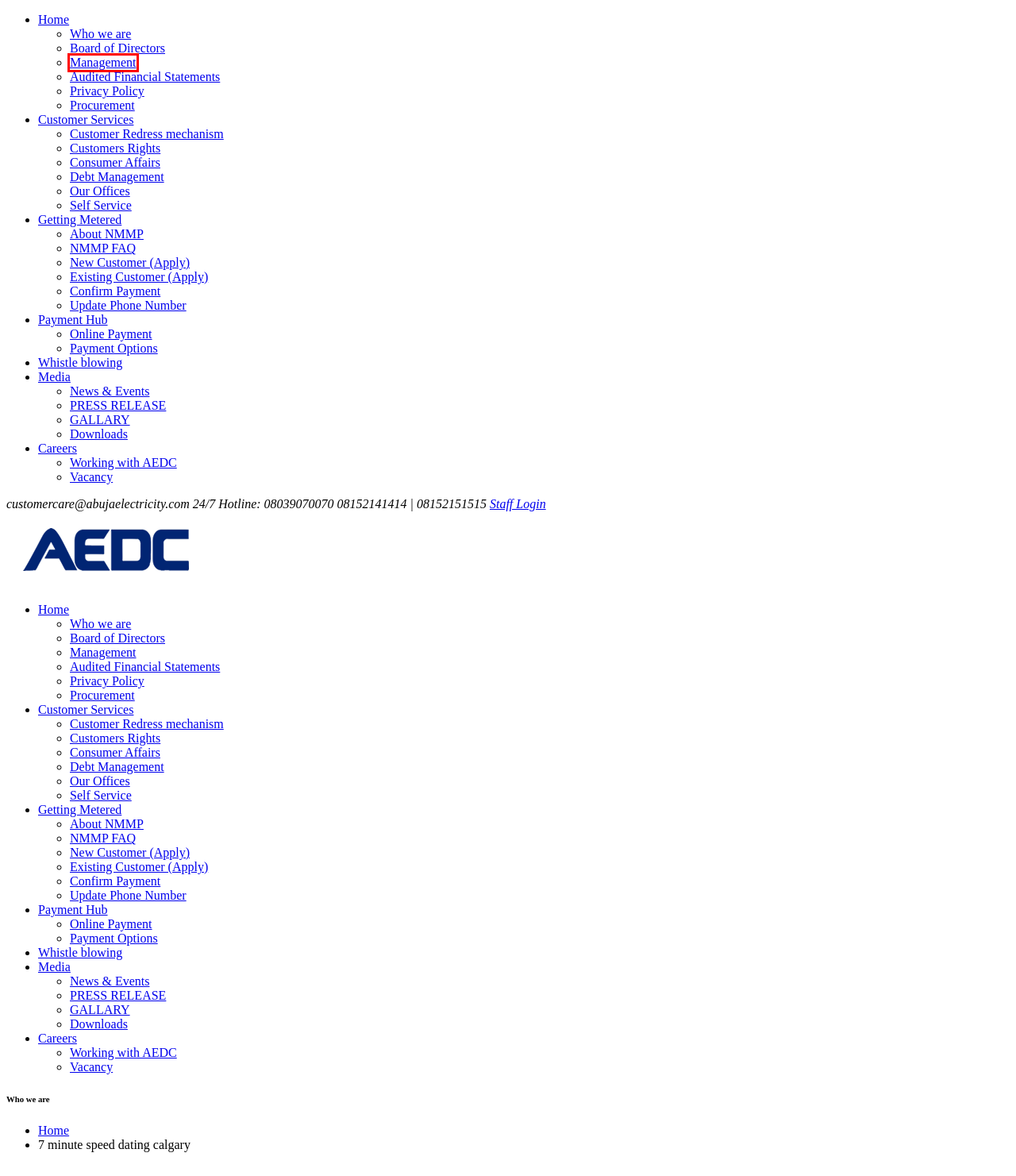You have a screenshot of a webpage with a red rectangle bounding box. Identify the best webpage description that corresponds to the new webpage after clicking the element within the red bounding box. Here are the candidates:
A. Debt Management – AEDC
B. Who we are – AEDC
C. NMMP FAQ – AEDC
D. Customer Redress mechanism – AEDC
E. News – AEDC
F. Procurement – AEDC
G. Customers Rights – AEDC
H. Management team – AEDC

H